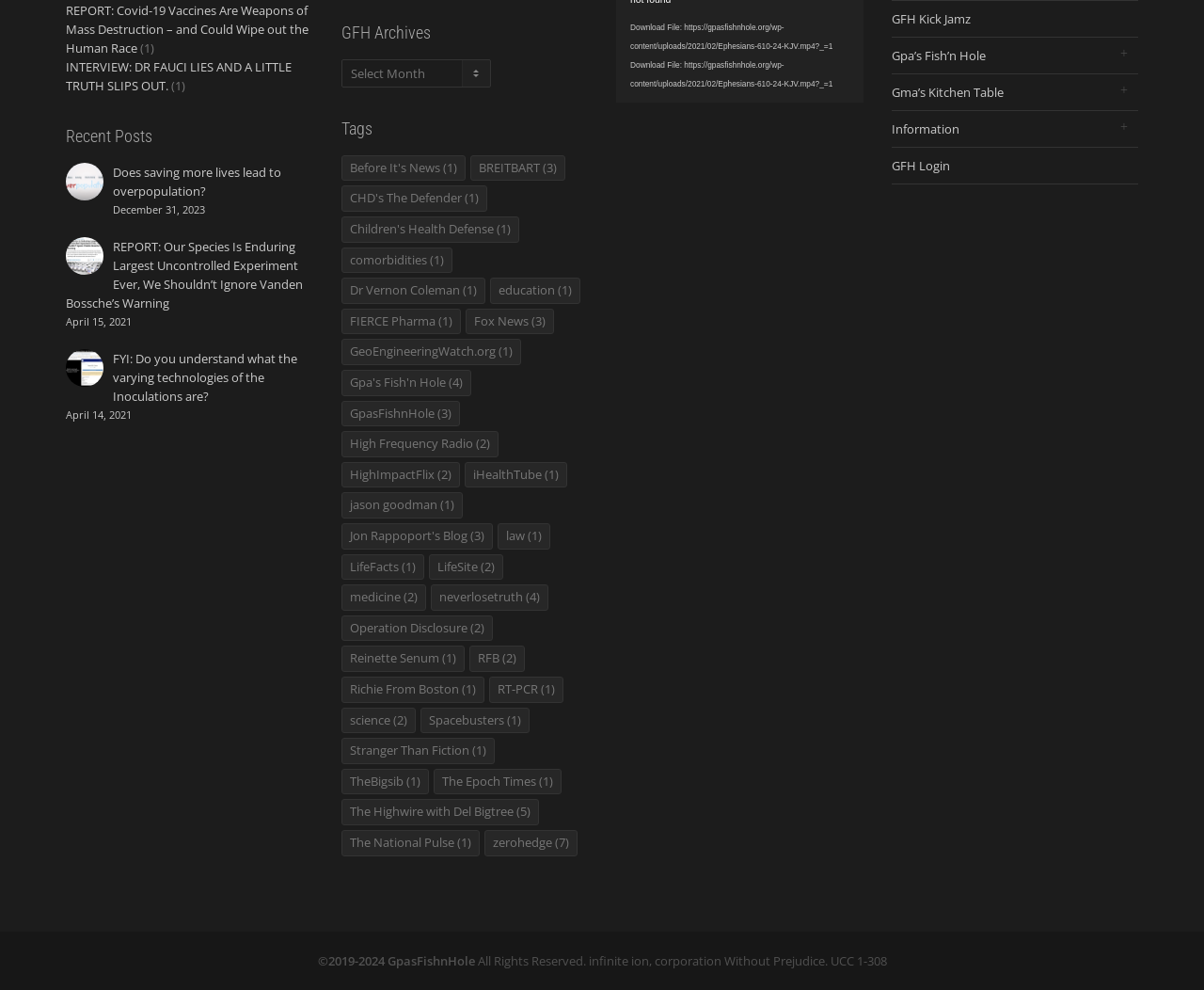Locate the bounding box coordinates of the region to be clicked to comply with the following instruction: "Select an option from the 'GFH Archives' combobox". The coordinates must be four float numbers between 0 and 1, in the form [left, top, right, bottom].

[0.283, 0.06, 0.407, 0.088]